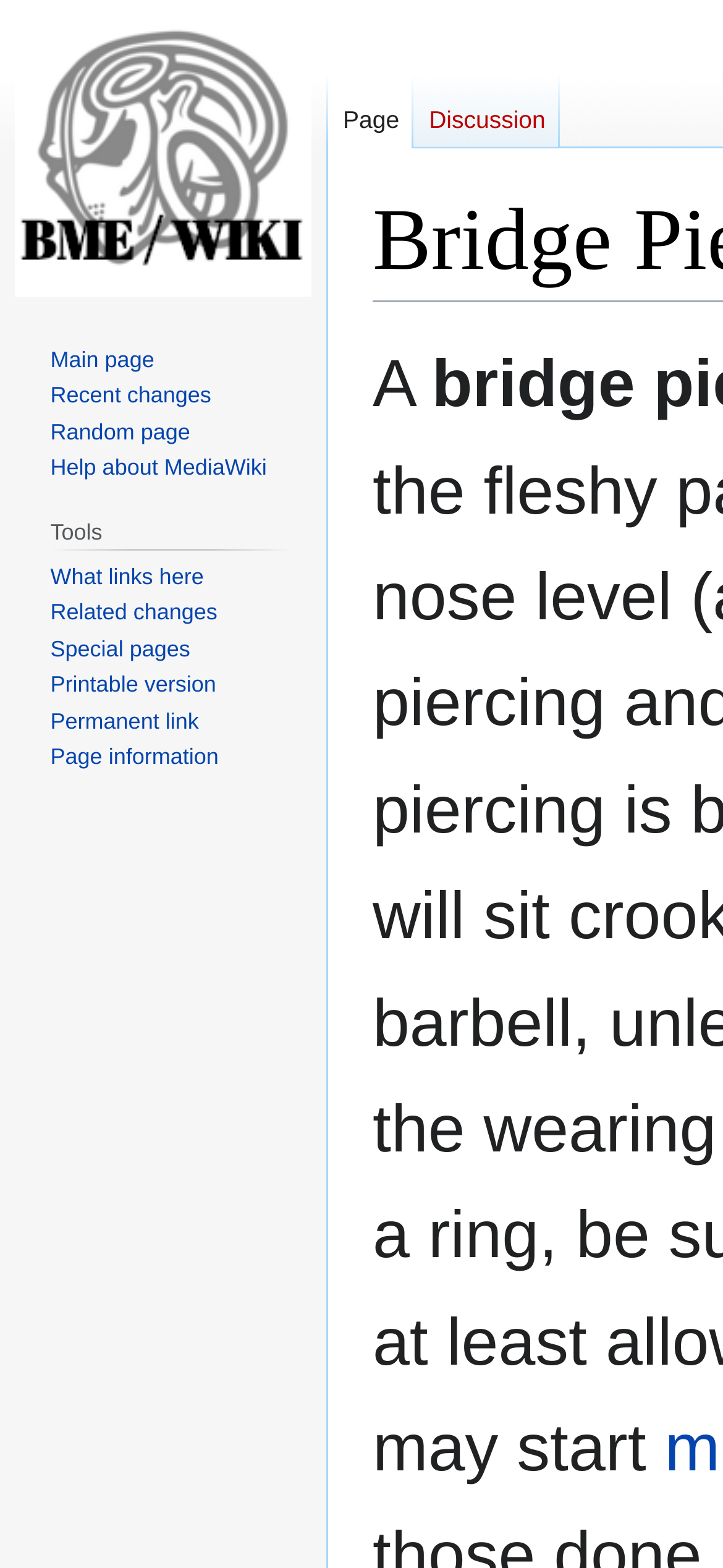Can you find the bounding box coordinates of the area I should click to execute the following instruction: "Get help about MediaWiki"?

[0.07, 0.29, 0.369, 0.307]